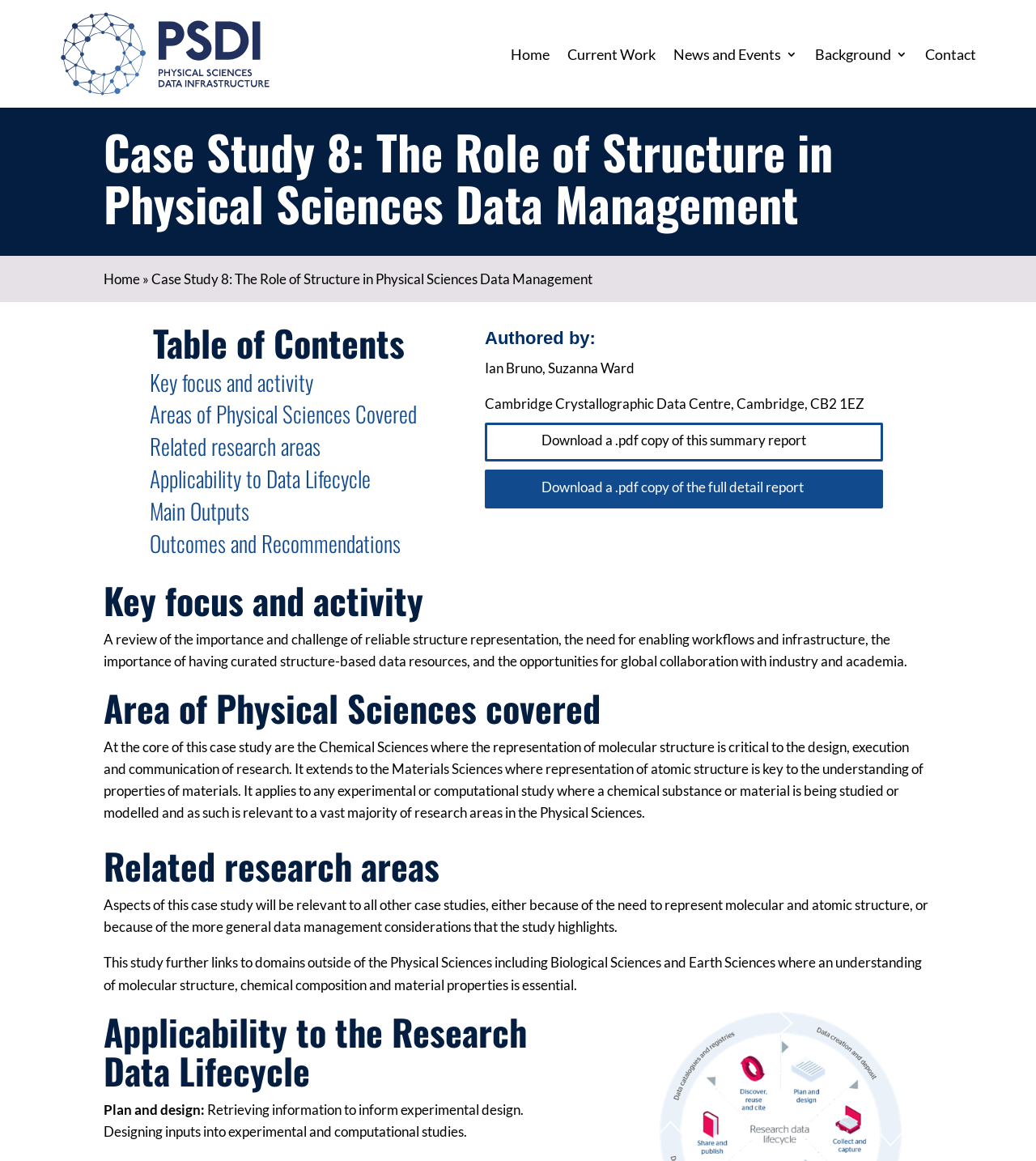Please locate the bounding box coordinates of the element that should be clicked to complete the given instruction: "Click the 'Contact' link".

[0.893, 0.01, 0.942, 0.083]